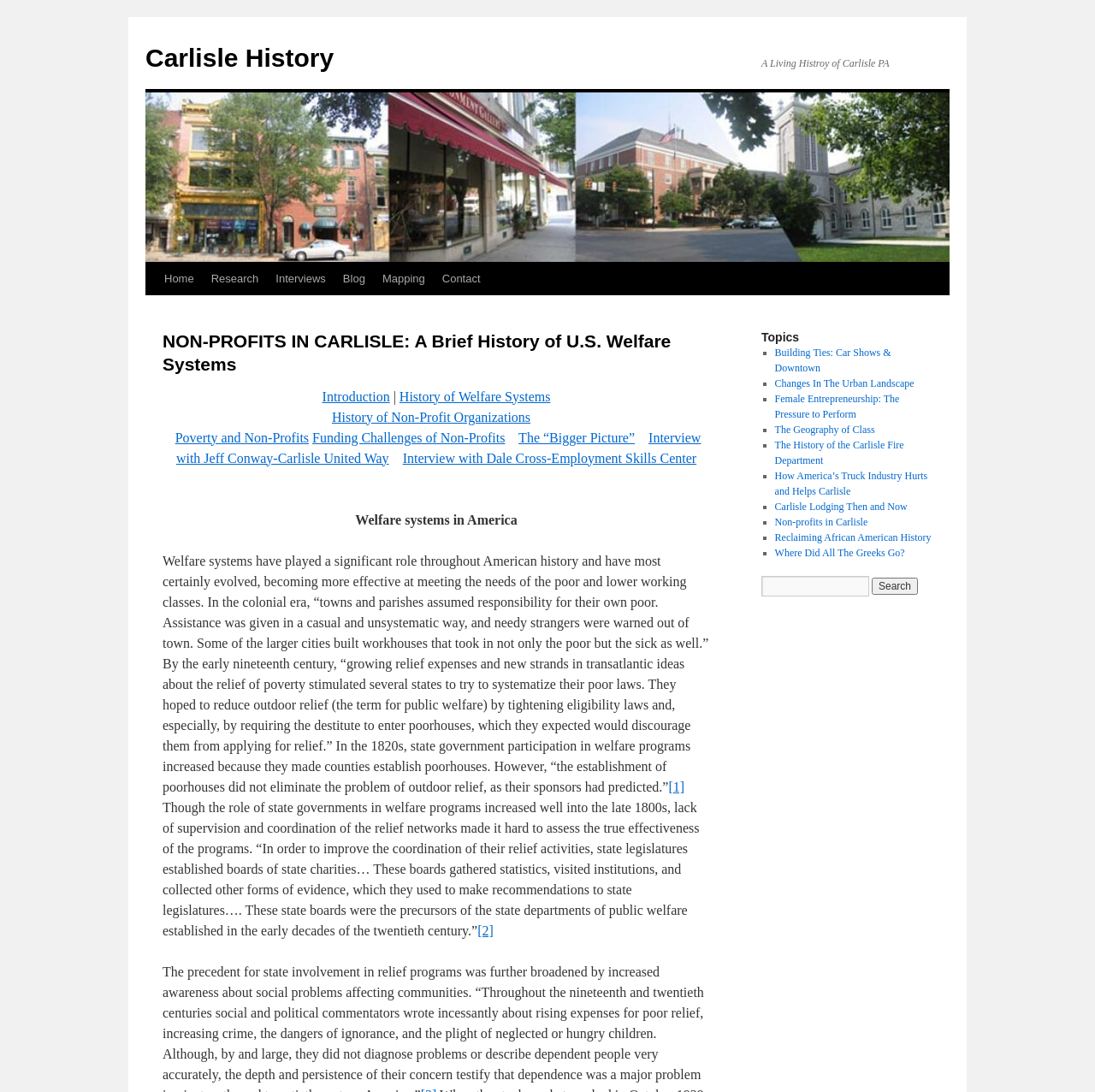Examine the screenshot and answer the question in as much detail as possible: What is the 'Topics' section about?

The 'Topics' section seems to be a list of various topics related to Carlisle, including 'Building Ties: Car Shows & Downtown', 'Changes In The Urban Landscape', and 'Non-profits in Carlisle', among others, which are likely related to the history and development of Carlisle.